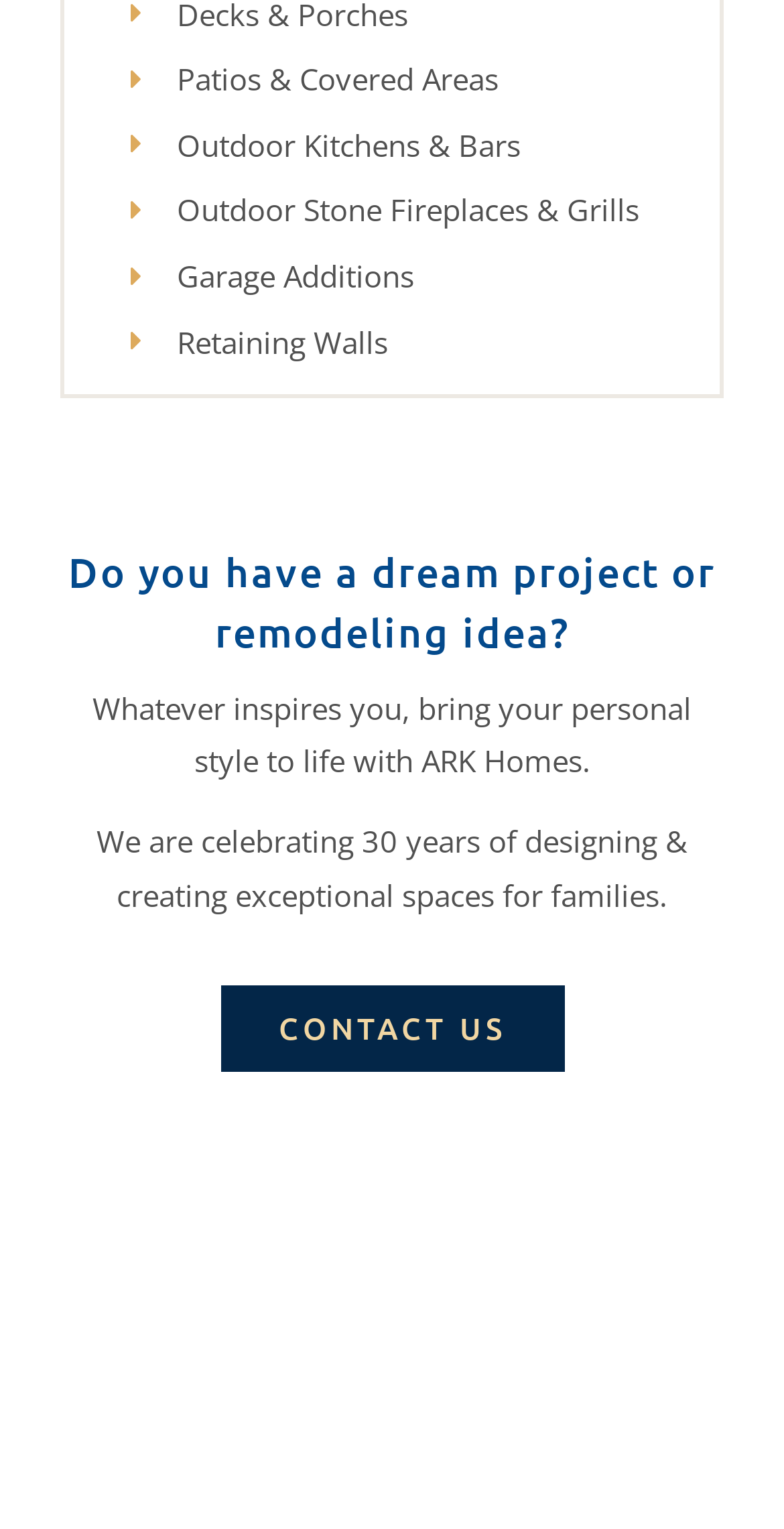What is the purpose of the link 'CONTACT US'?
Kindly offer a comprehensive and detailed response to the question.

The link 'CONTACT US' is likely intended to allow users to contact the company, possibly to inquire about their services or to request more information.